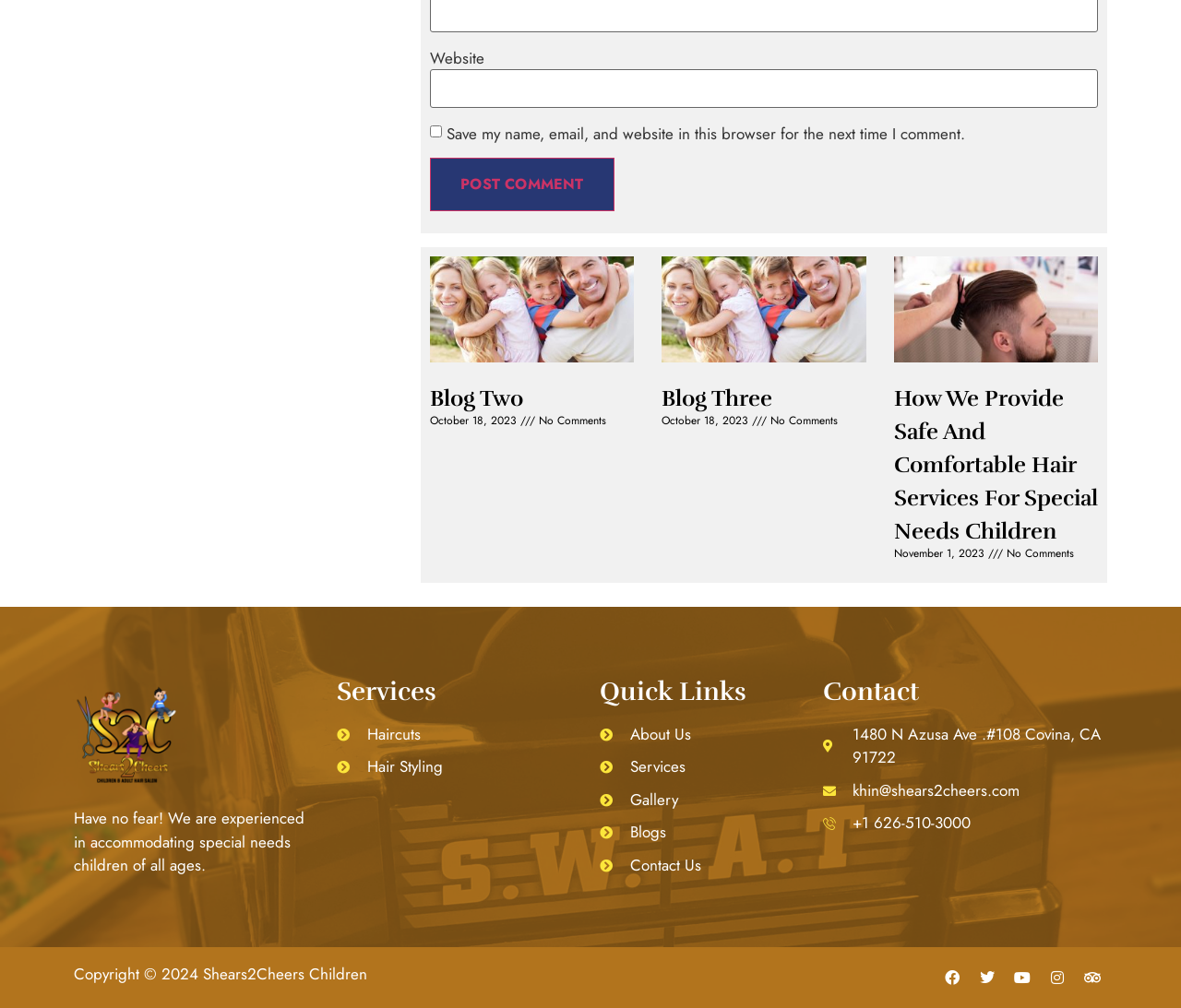What is the phone number of the business?
Provide a short answer using one word or a brief phrase based on the image.

+1 626-510-3000